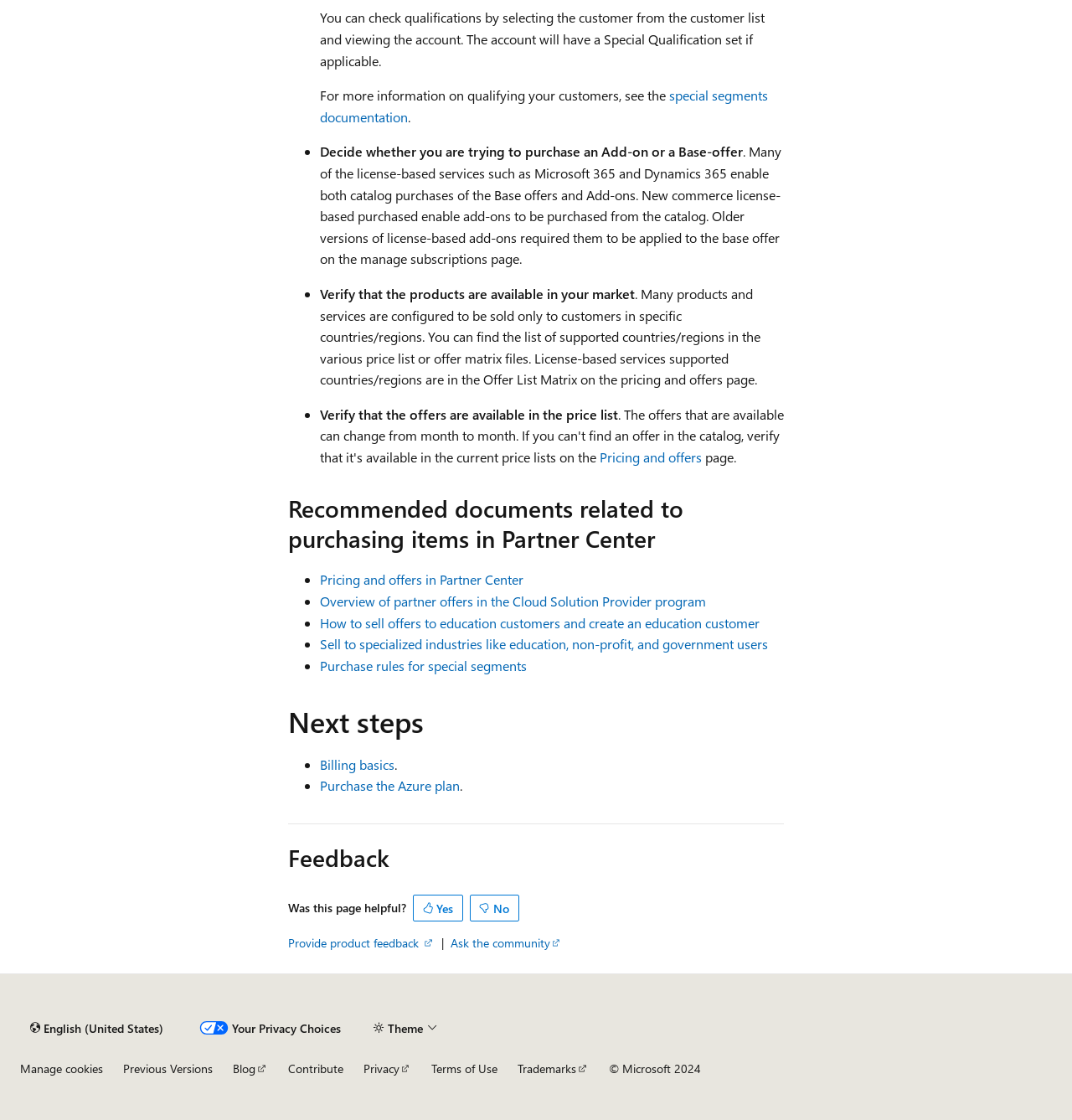Refer to the screenshot and give an in-depth answer to this question: What is the difference between Base offers and Add-ons?

The webpage explains that partners need to decide whether they are trying to purchase an Add-on or a Base offer. This implies that Base offers are the main products, and Add-ons are additional services that can be purchased on top of the Base offers. This distinction is important because it affects how partners purchase and manage their products.